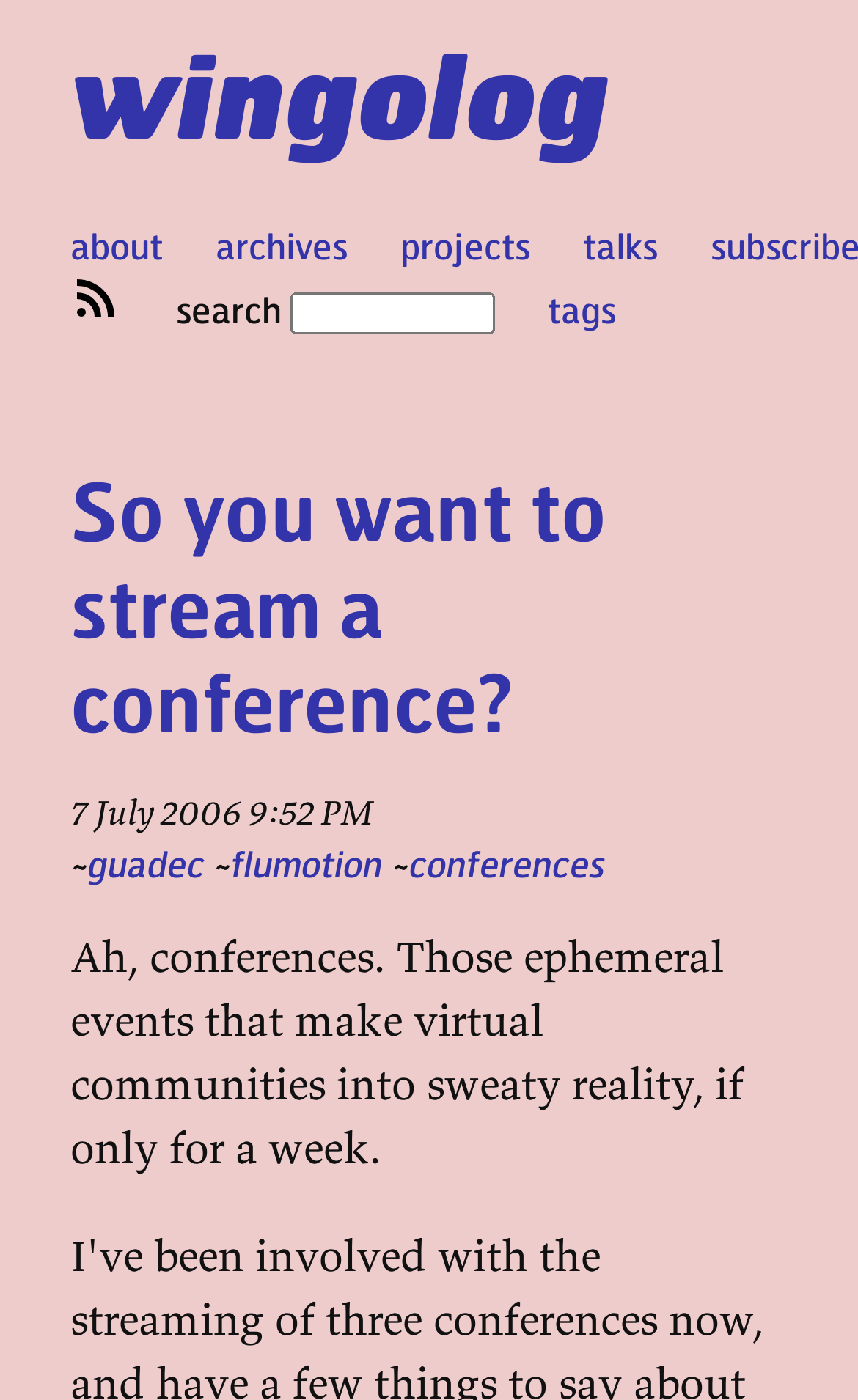Determine the bounding box coordinates of the region to click in order to accomplish the following instruction: "read the article about guadec". Provide the coordinates as four float numbers between 0 and 1, specifically [left, top, right, bottom].

[0.103, 0.6, 0.238, 0.633]